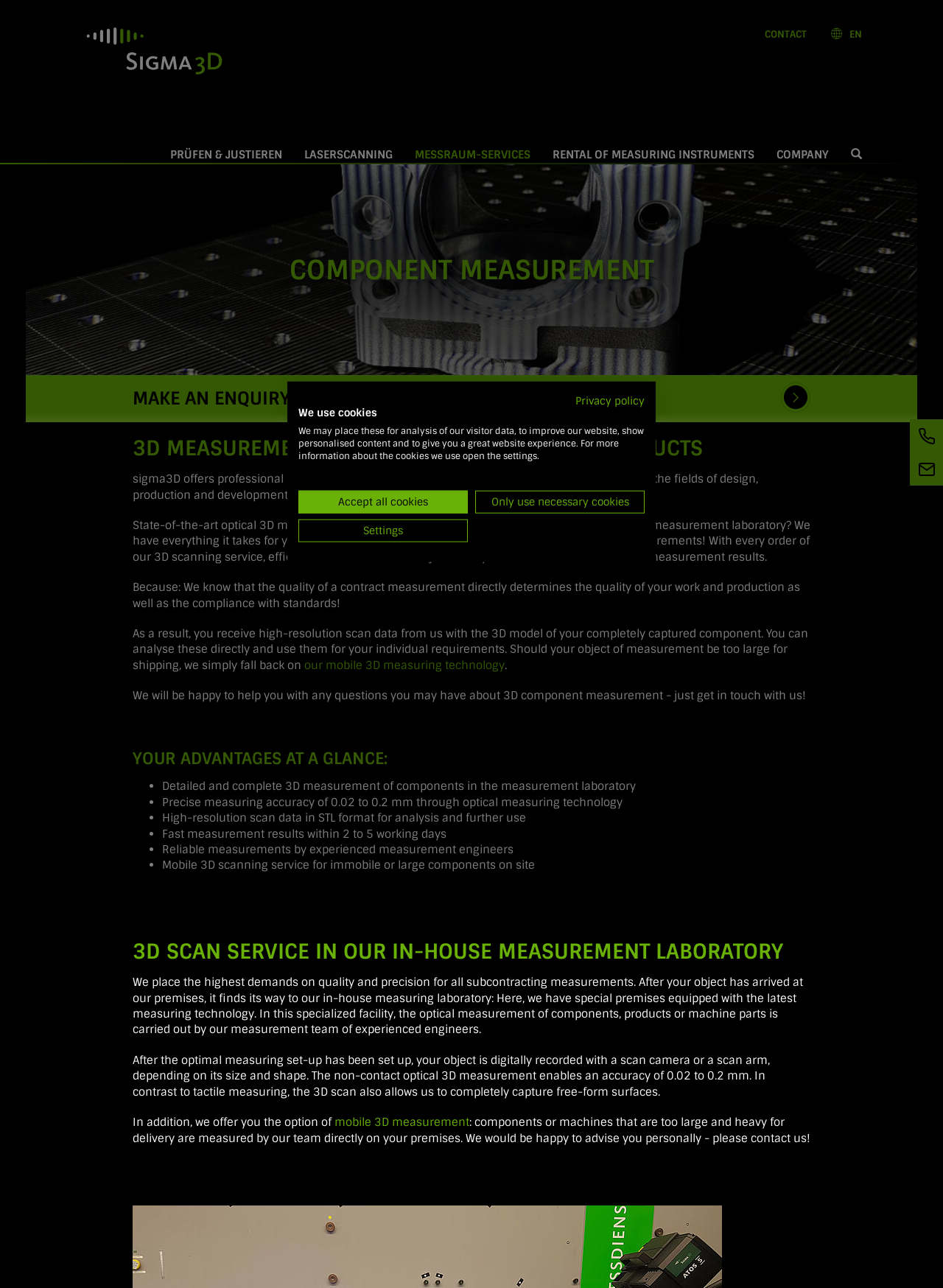Identify the bounding box coordinates for the region of the element that should be clicked to carry out the instruction: "Learn more about 3D scan service". The bounding box coordinates should be four float numbers between 0 and 1, i.e., [left, top, right, bottom].

[0.141, 0.731, 0.859, 0.748]